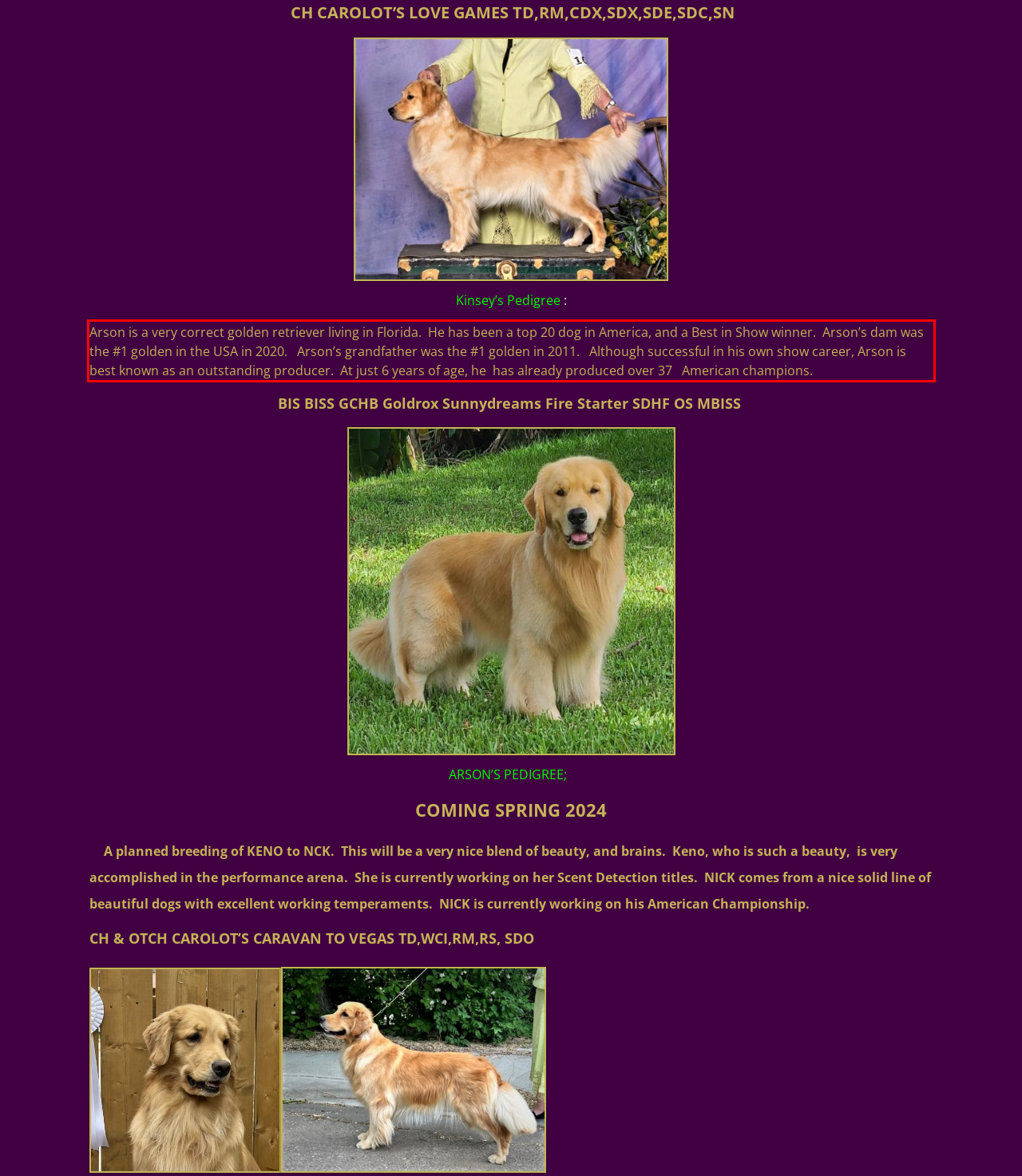By examining the provided screenshot of a webpage, recognize the text within the red bounding box and generate its text content.

Arson is a very correct golden retriever living in Florida. He has been a top 20 dog in America, and a Best in Show winner. Arson’s dam was the #1 golden in the USA in 2020. Arson’s grandfather was the #1 golden in 2011. Although successful in his own show career, Arson is best known as an outstanding producer. At just 6 years of age, he has already produced over 37 American champions.